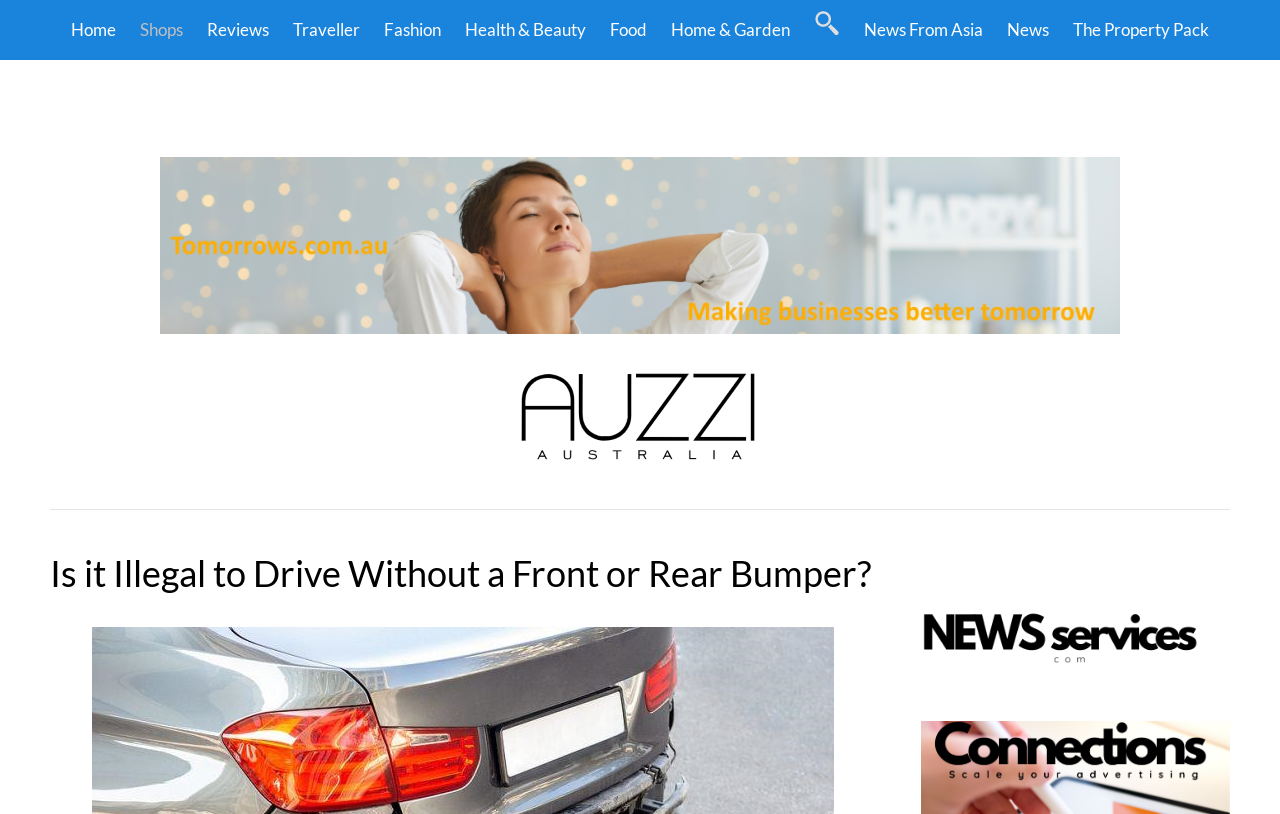What is the website's name?
Relying on the image, give a concise answer in one word or a brief phrase.

NewsServices.com